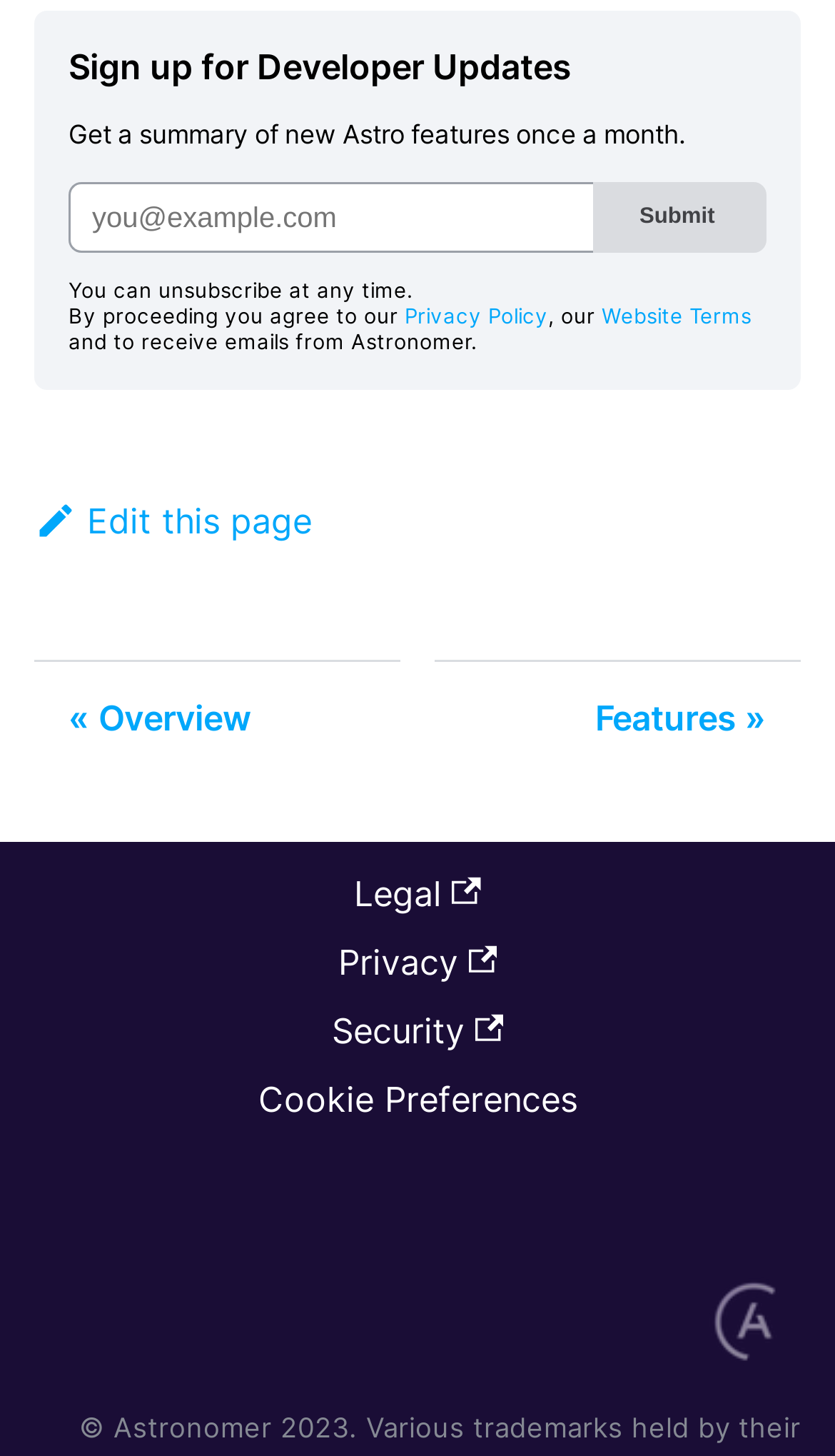From the screenshot, find the bounding box of the UI element matching this description: "Edit this page". Supply the bounding box coordinates in the form [left, top, right, bottom], each a float between 0 and 1.

[0.041, 0.343, 0.374, 0.372]